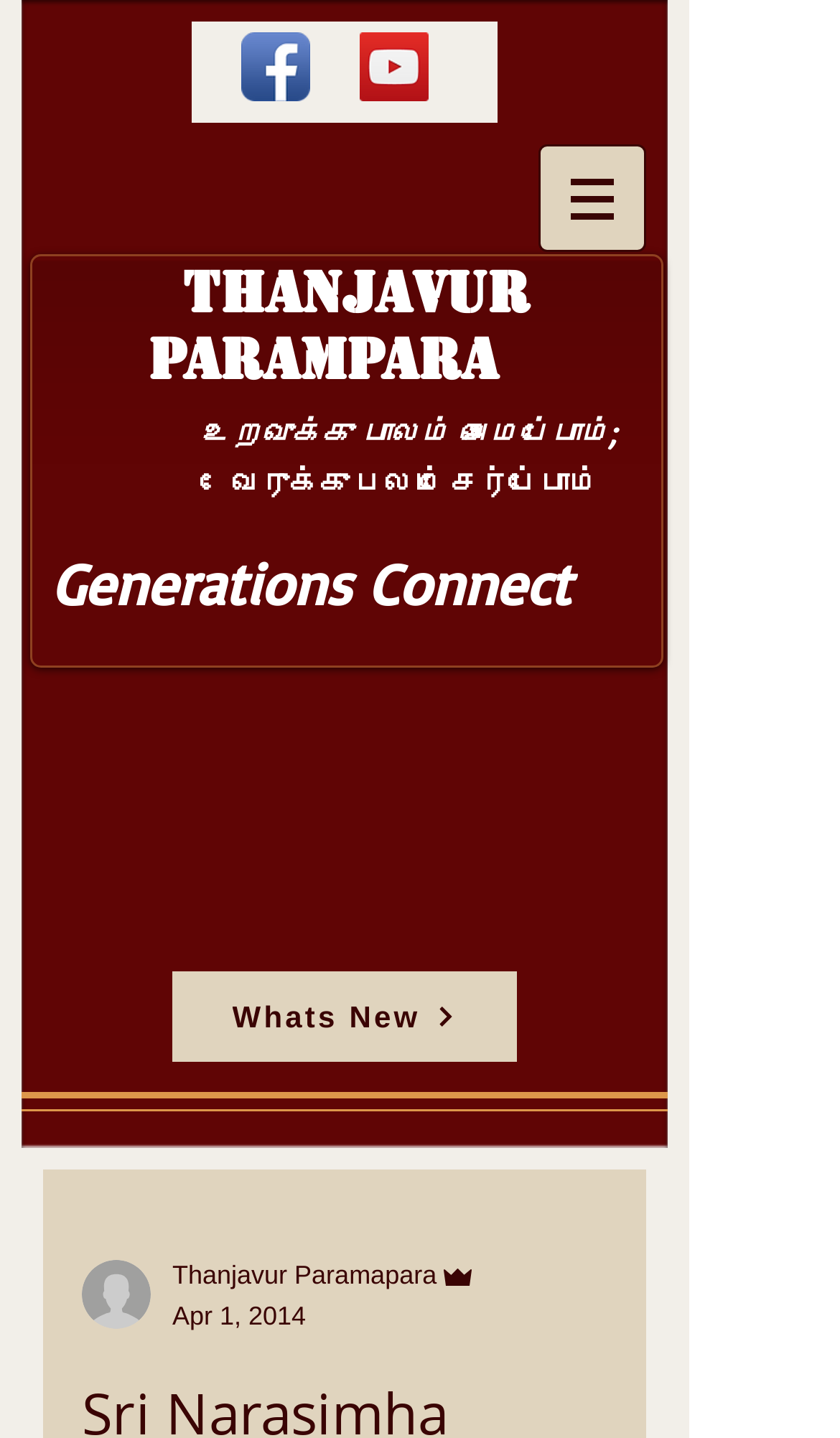What is the name of the admin?
Give a single word or phrase answer based on the content of the image.

Thanjavur Paramapara Admin